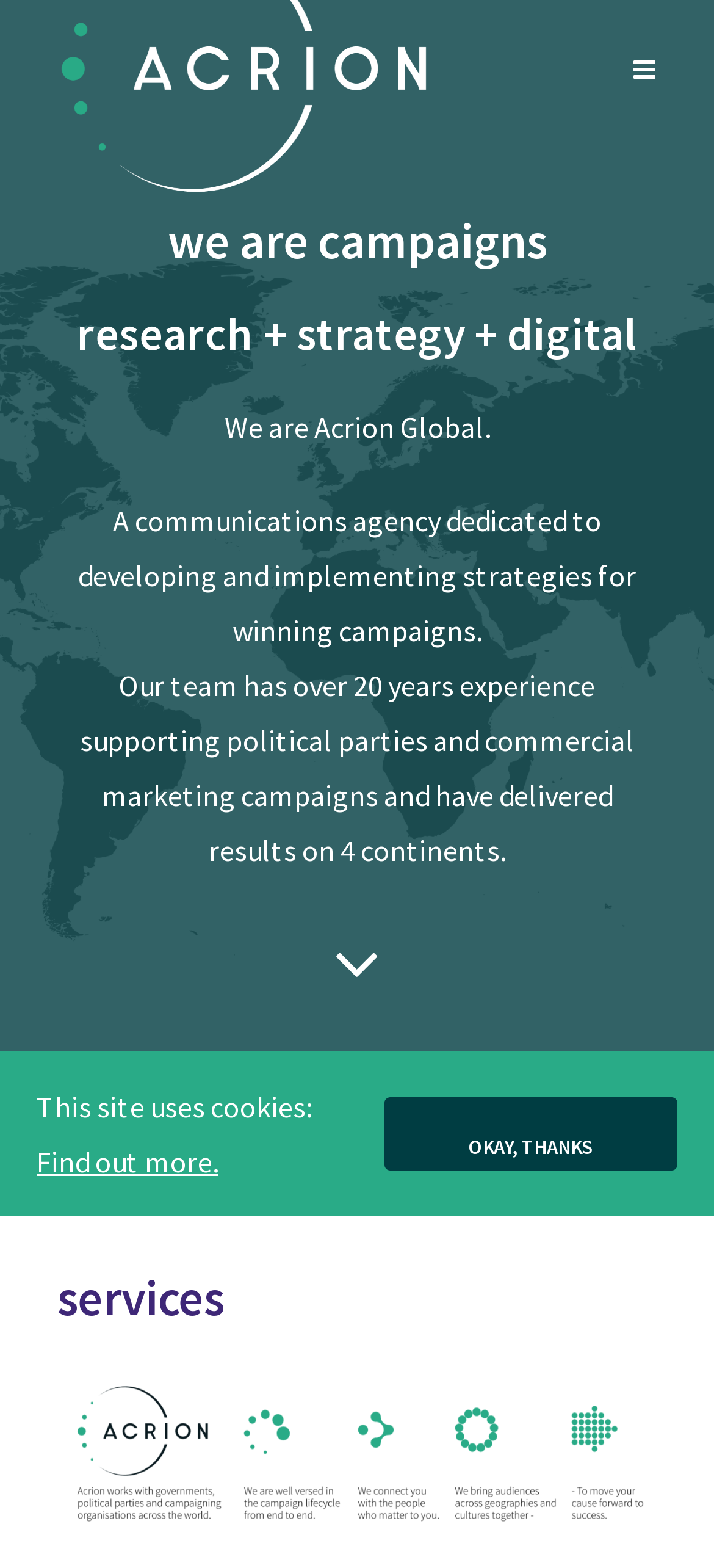What is the main section of the webpage?
Provide an in-depth and detailed explanation in response to the question.

The main section of the webpage can be inferred from the header element with the text 'services', which is a prominent element on the page.